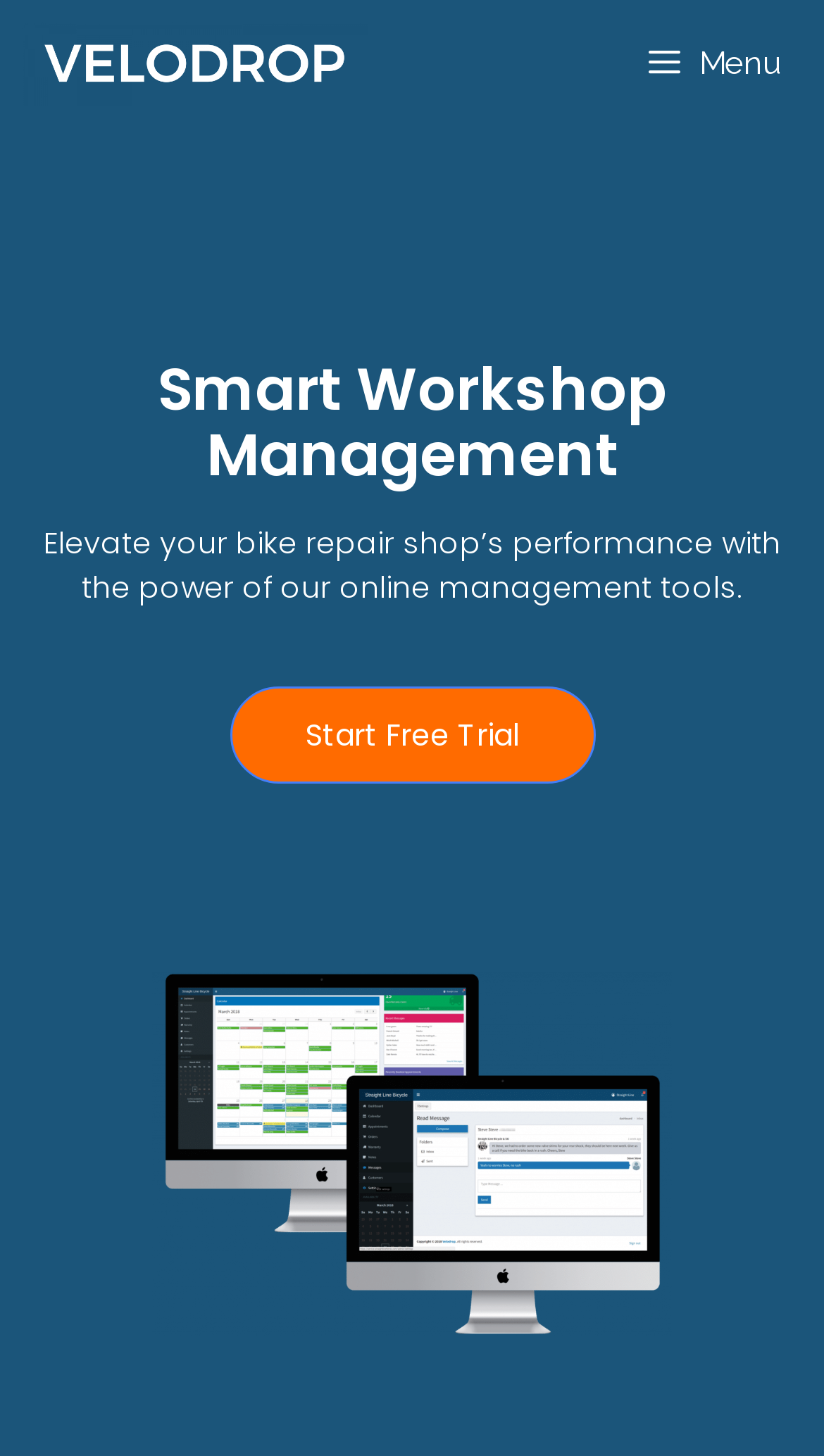What type of management tools are being offered?
Look at the image and respond to the question as thoroughly as possible.

The type of management tools being offered can be inferred from the heading 'Smart Workshop Management' on the webpage. This suggests that the tools are specifically designed for workshop management, likely for bike repair shops.